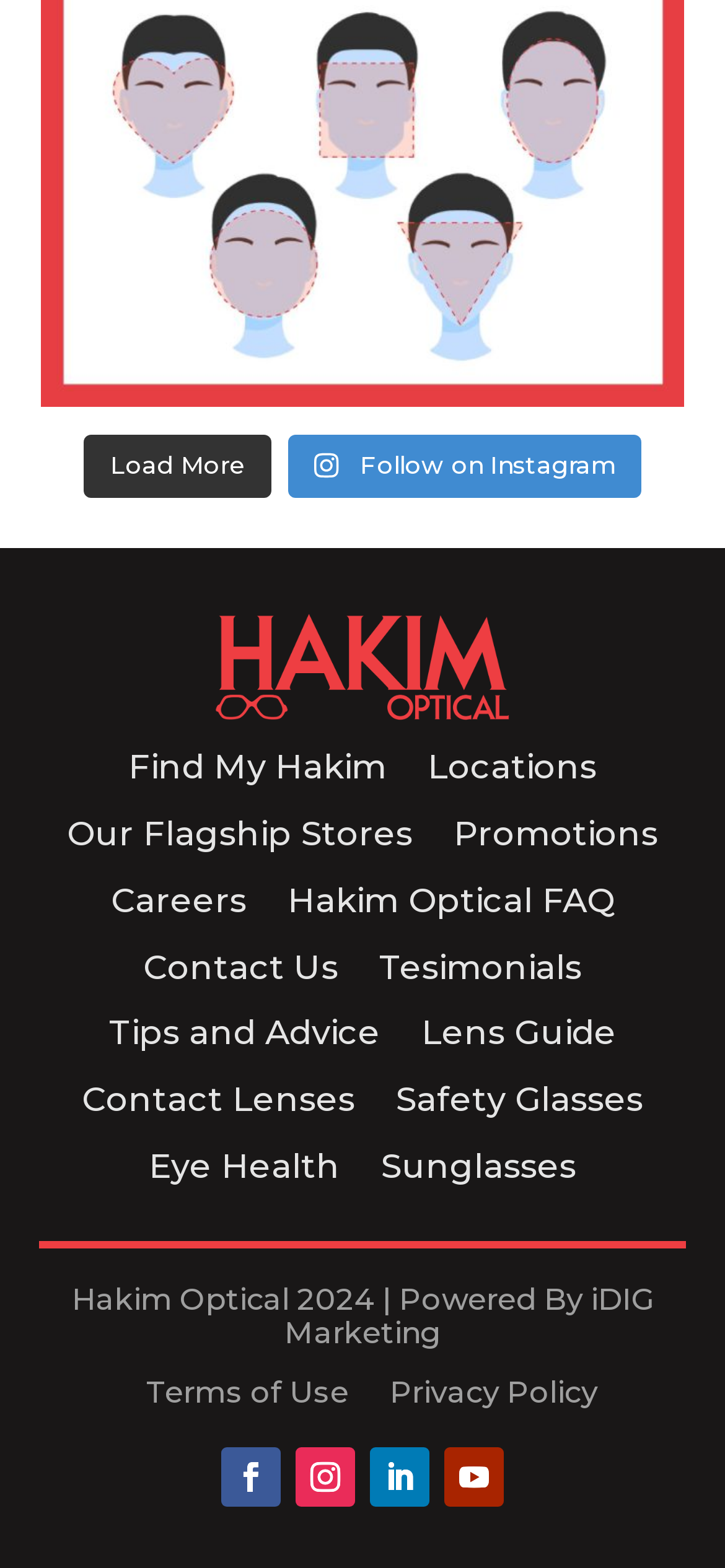Determine the bounding box coordinates of the clickable element to complete this instruction: "Get tips and advice on eye care". Provide the coordinates in the format of four float numbers between 0 and 1, [left, top, right, bottom].

[0.15, 0.648, 0.524, 0.681]